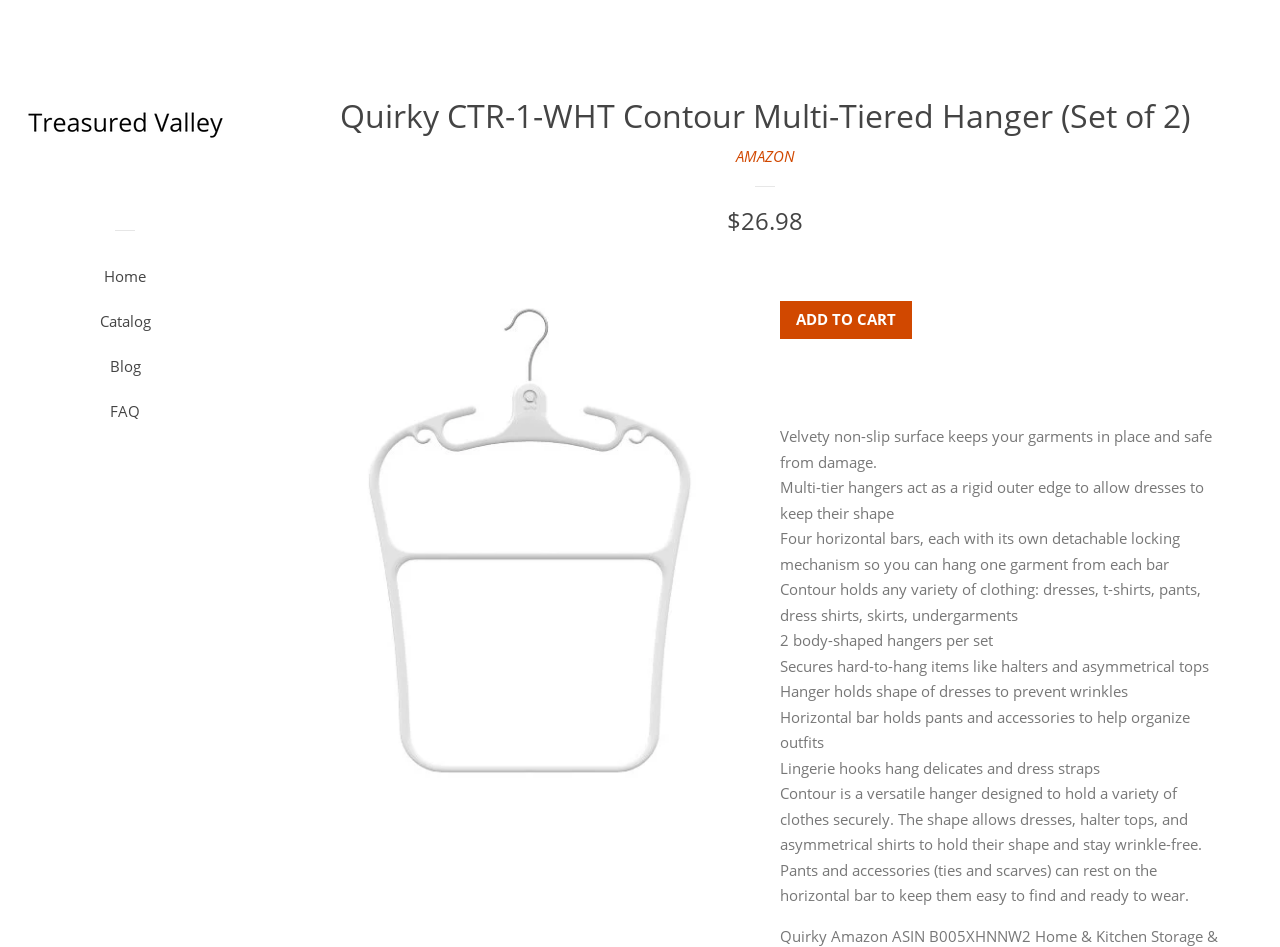Find and provide the bounding box coordinates for the UI element described here: "ADD TO CART". The coordinates should be given as four float numbers between 0 and 1: [left, top, right, bottom].

[0.609, 0.317, 0.712, 0.358]